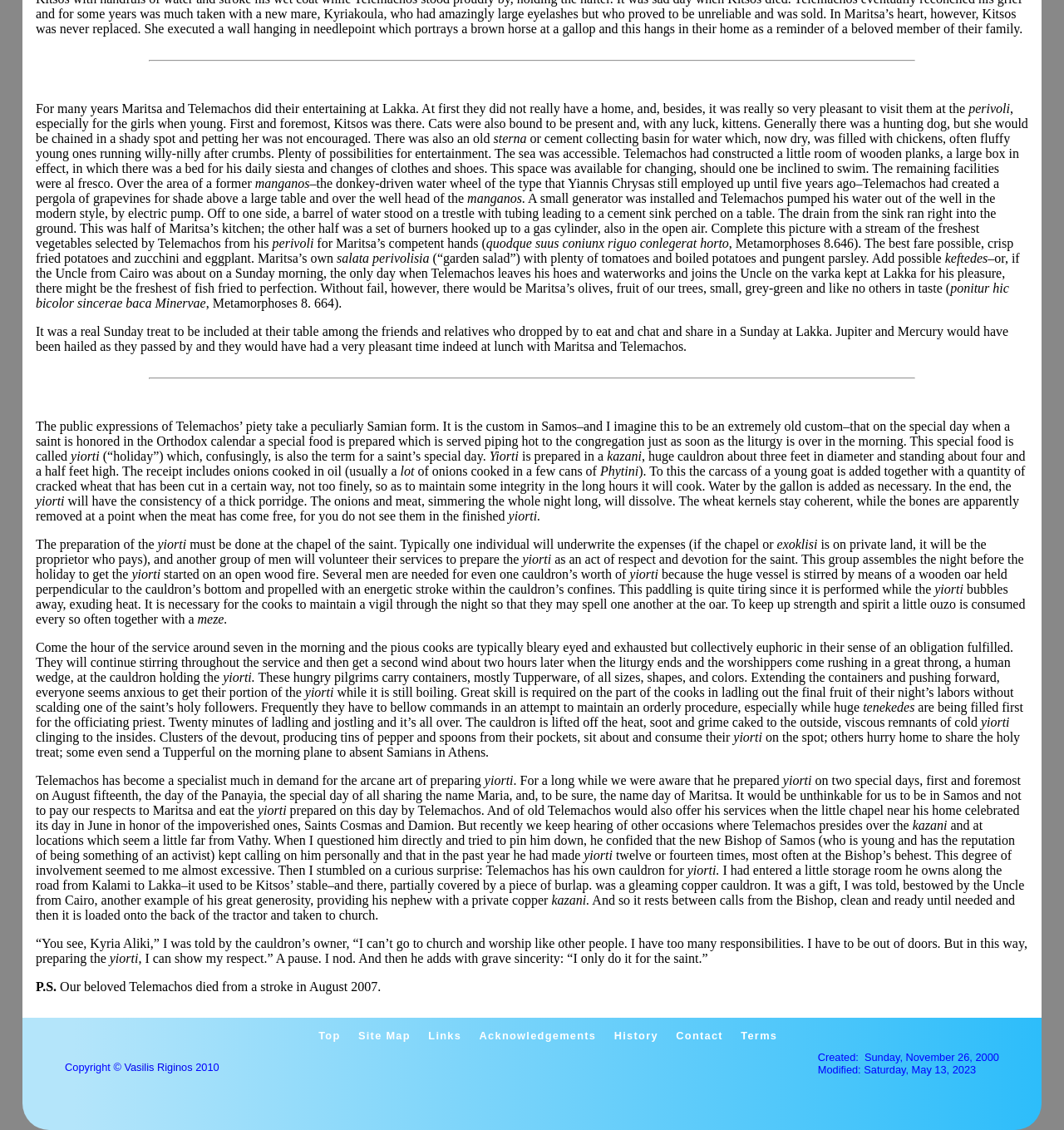What is Telemachos preparing?
Please give a detailed and thorough answer to the question, covering all relevant points.

Based on the text, Telemachos is preparing yiorti, a traditional Samian dish, for special occasions and saint's days.